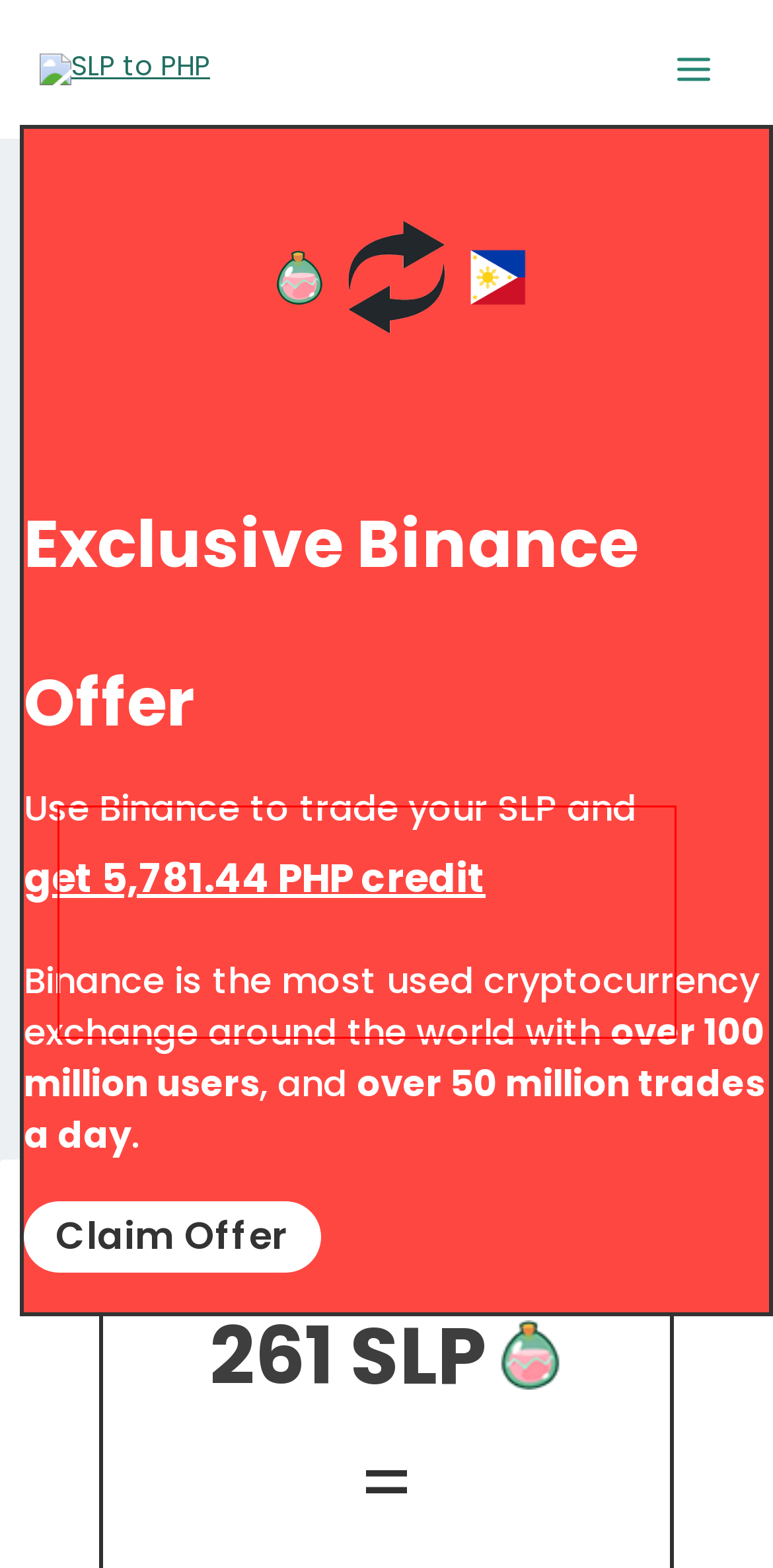Observe the screenshot of the webpage, locate the red bounding box, and extract the text content within it.

On this page you’ll find an SLP-to-PHP chart, a conversion calculator as well as a table to see the daily difference in price.